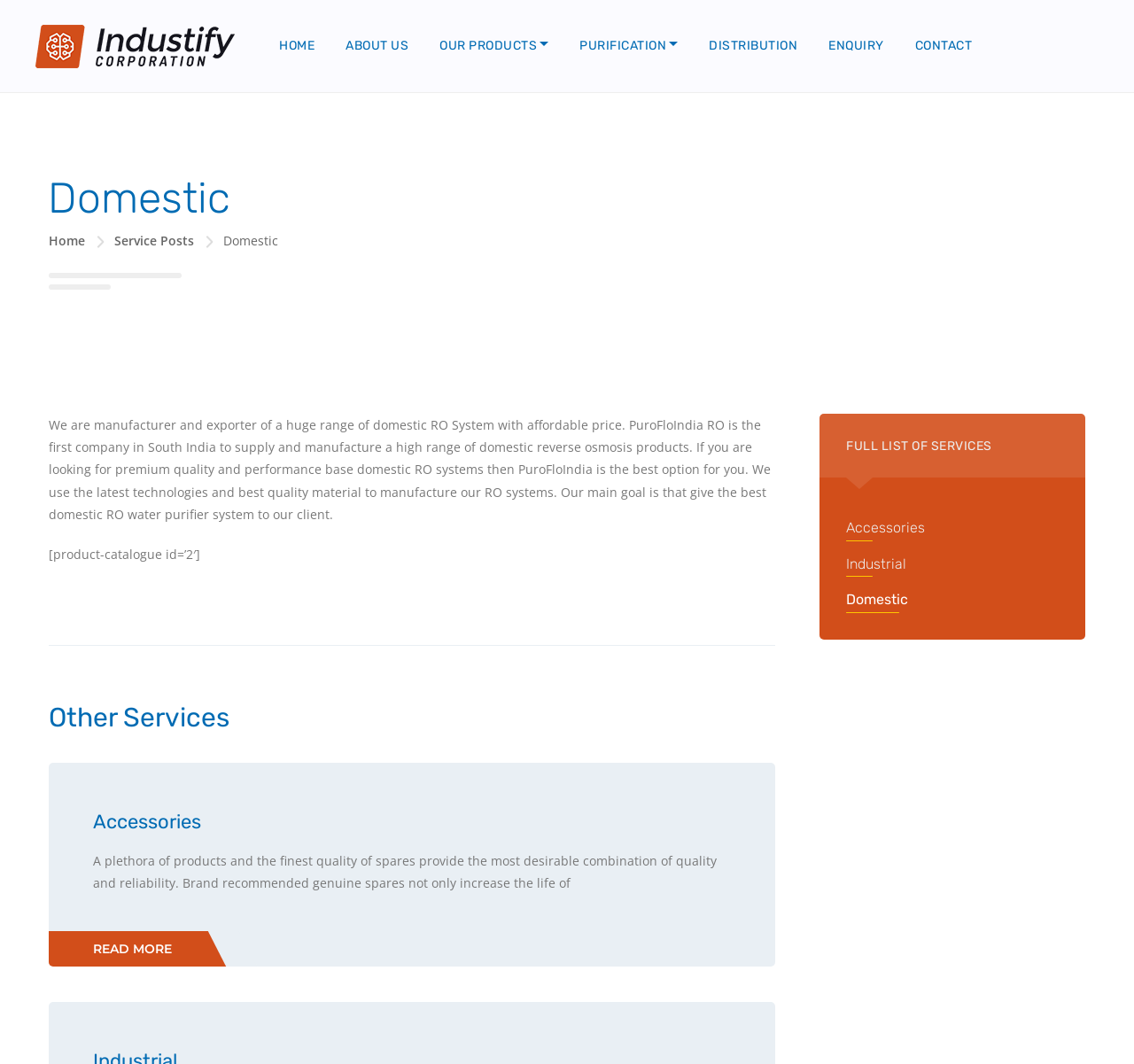What is the first company in South India to supply and manufacture a high range of domestic reverse osmosis products?
Identify the answer in the screenshot and reply with a single word or phrase.

PuroFloIndia RO